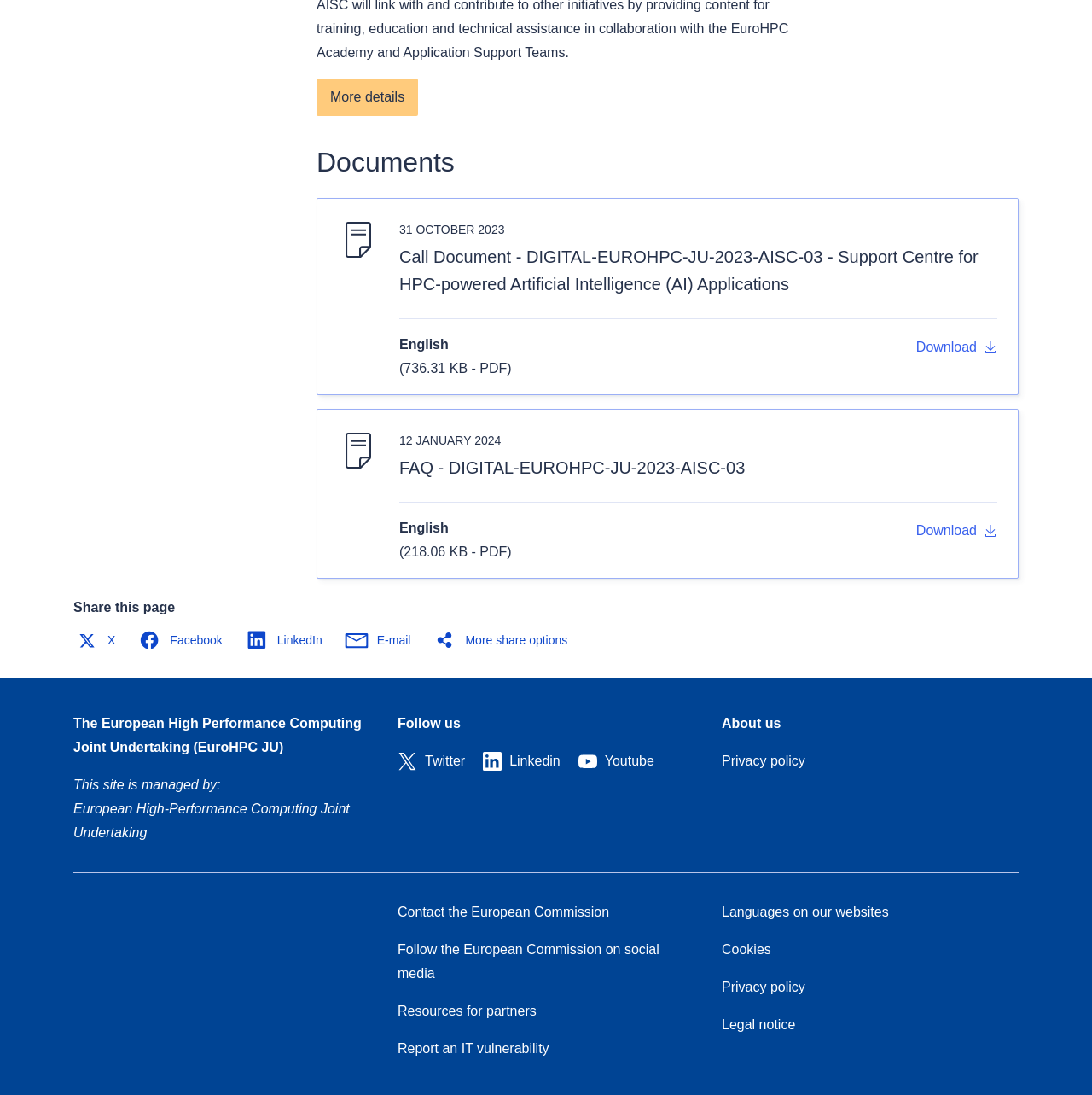Determine the bounding box coordinates of the region to click in order to accomplish the following instruction: "Read the privacy policy". Provide the coordinates as four float numbers between 0 and 1, specifically [left, top, right, bottom].

[0.661, 0.689, 0.737, 0.702]